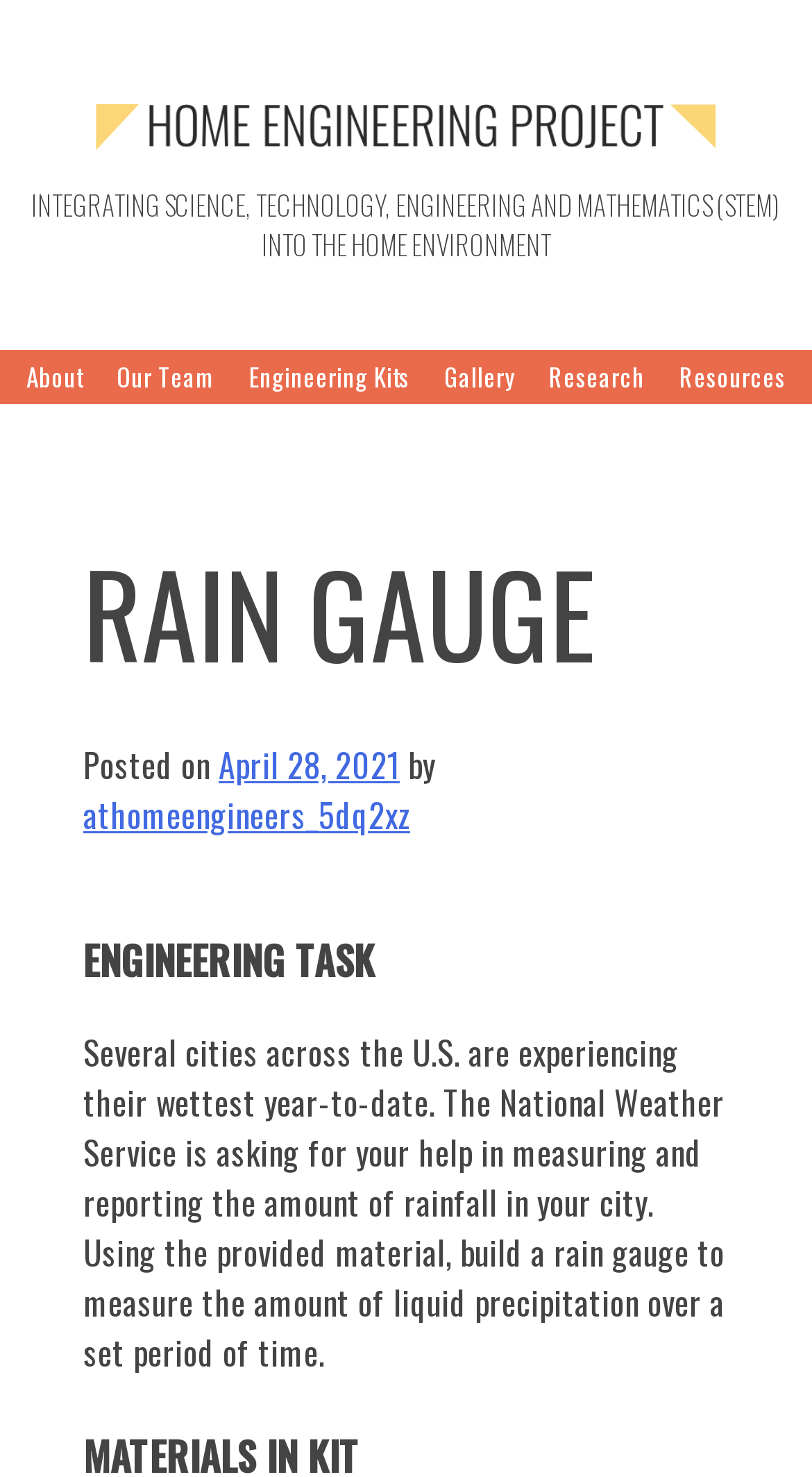What is the name of the engineering task?
Please provide a detailed answer to the question.

I found the answer by looking at the heading 'ENGINEERING TASK' and the text below it, which describes the task of building a rain gauge to measure the amount of rainfall.